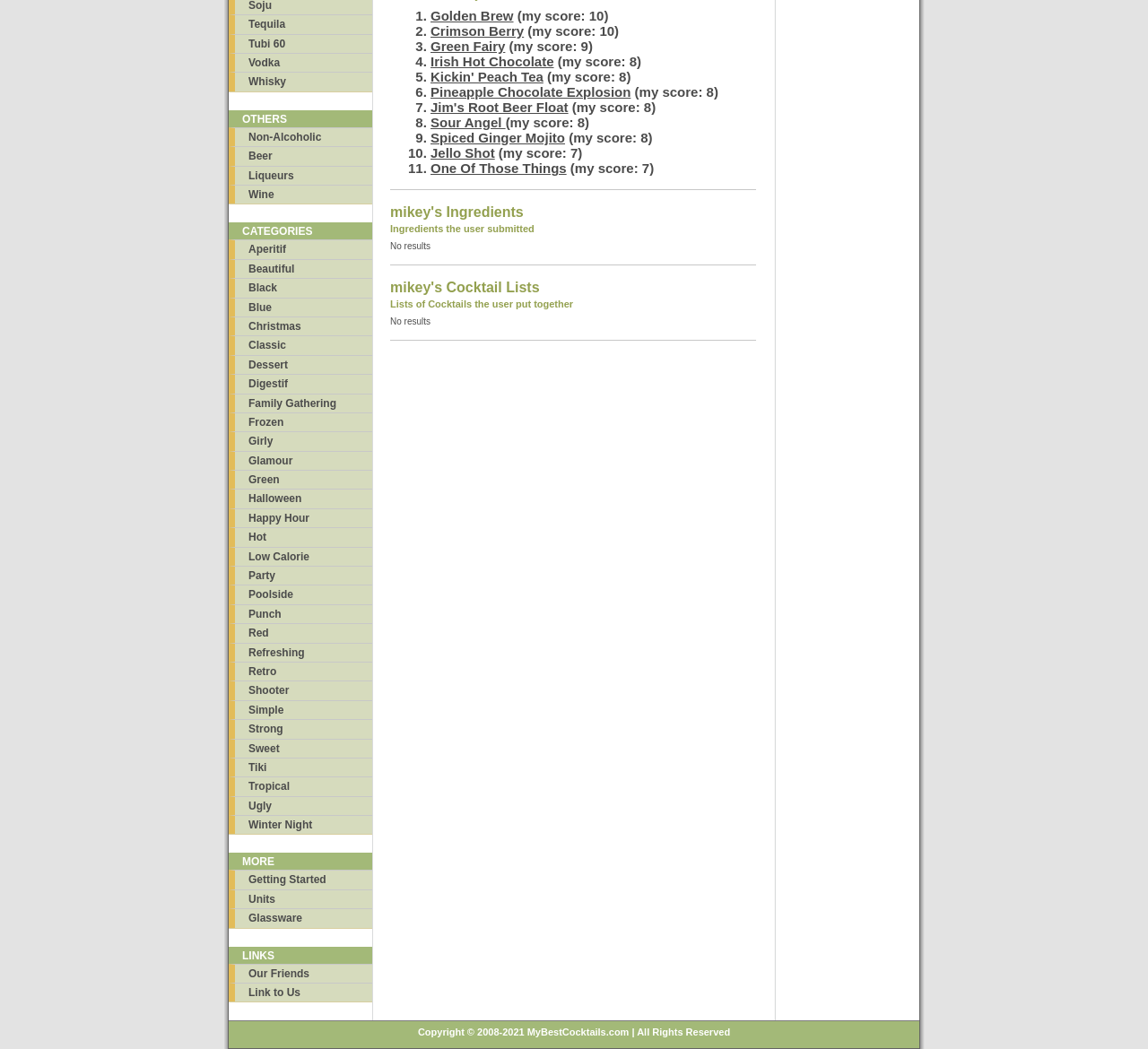Using the description "One Of Those Things", locate and provide the bounding box of the UI element.

[0.375, 0.153, 0.493, 0.168]